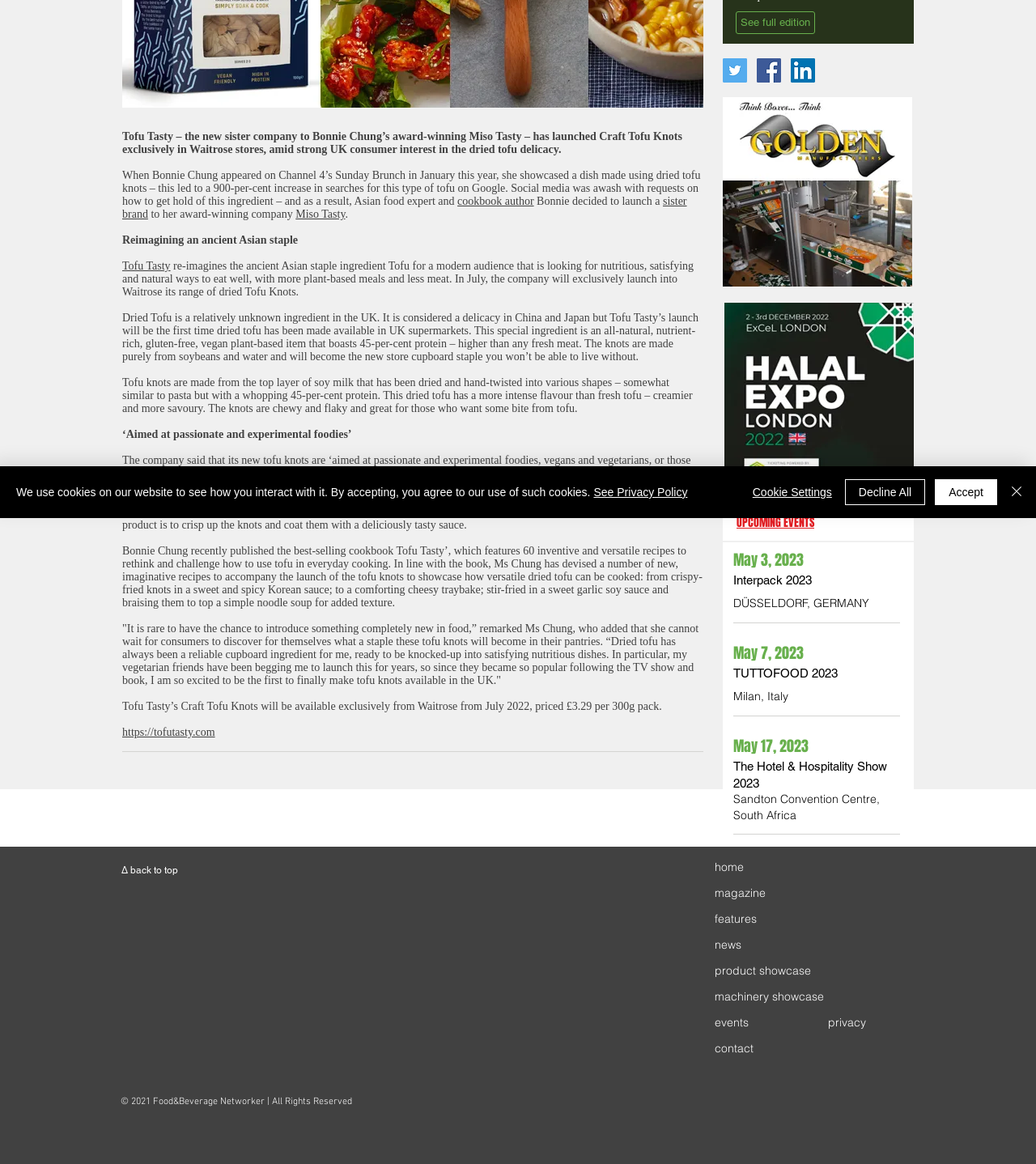Locate the bounding box for the described UI element: "sister brand". Ensure the coordinates are four float numbers between 0 and 1, formatted as [left, top, right, bottom].

[0.118, 0.168, 0.663, 0.189]